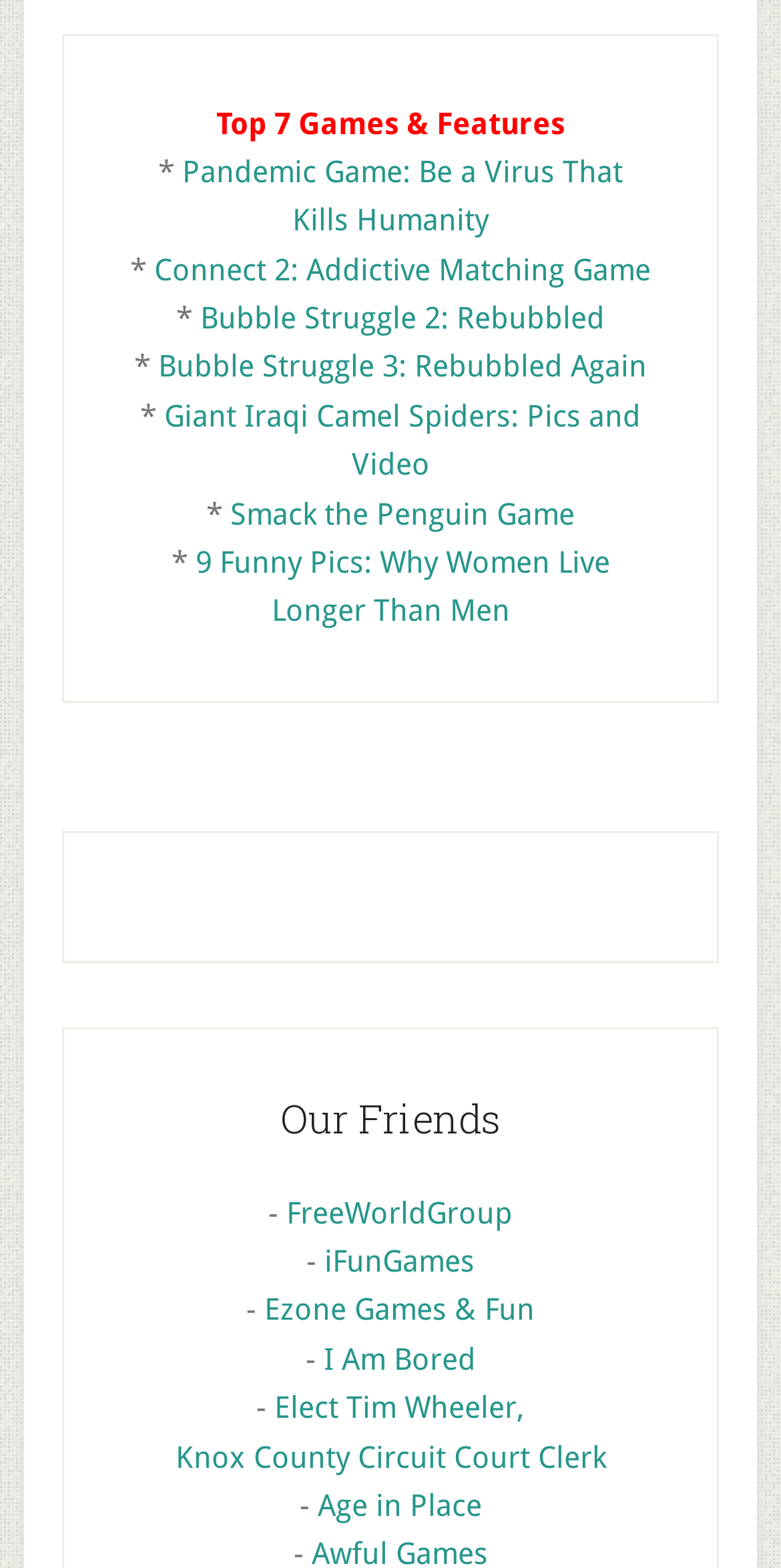What is the last game listed on this webpage?
With the help of the image, please provide a detailed response to the question.

I looked at the links with game titles and found that the last one is 'Smack the Penguin Game' with a bounding box coordinate of [0.295, 0.316, 0.736, 0.339].